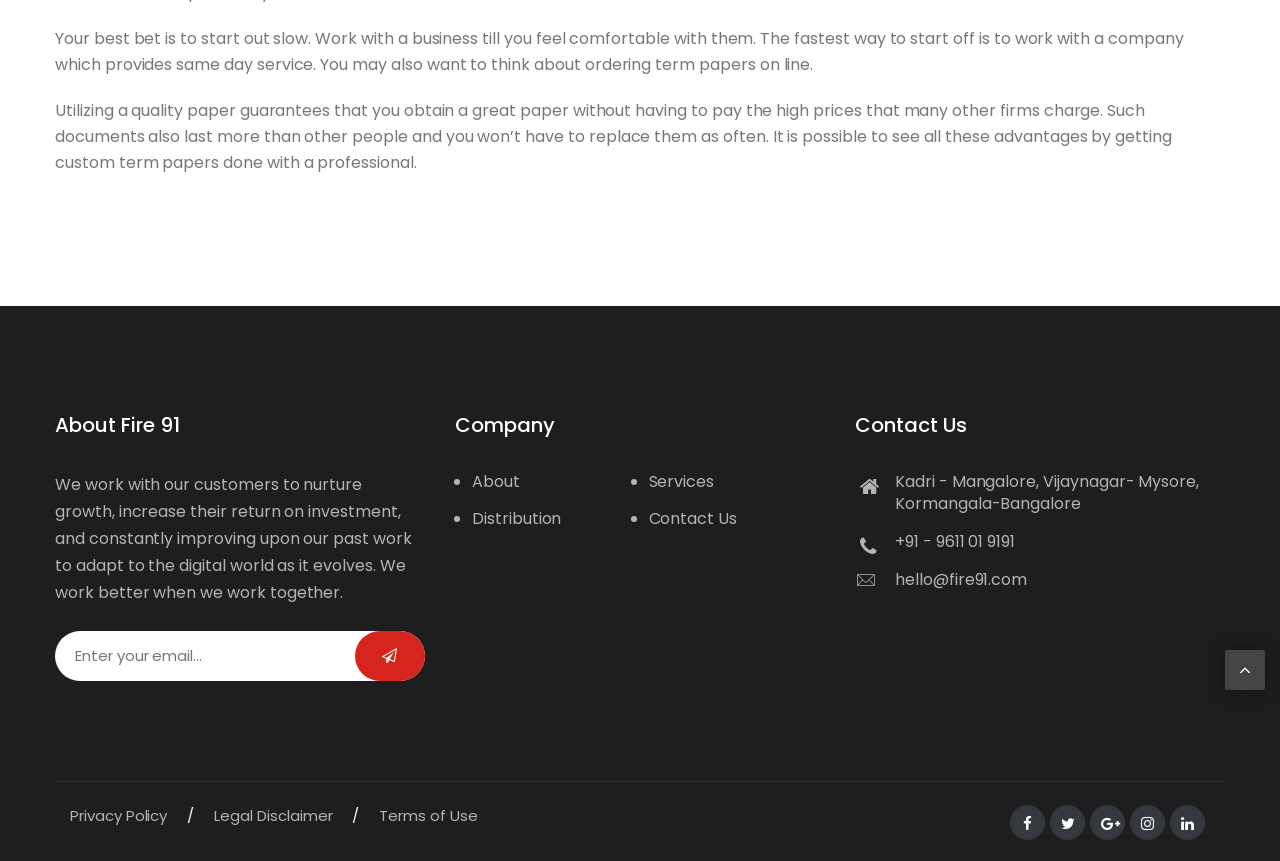Find the bounding box coordinates for the UI element whose description is: "+91 - 9611 01 9191". The coordinates should be four float numbers between 0 and 1, in the format [left, top, right, bottom].

[0.699, 0.616, 0.793, 0.643]